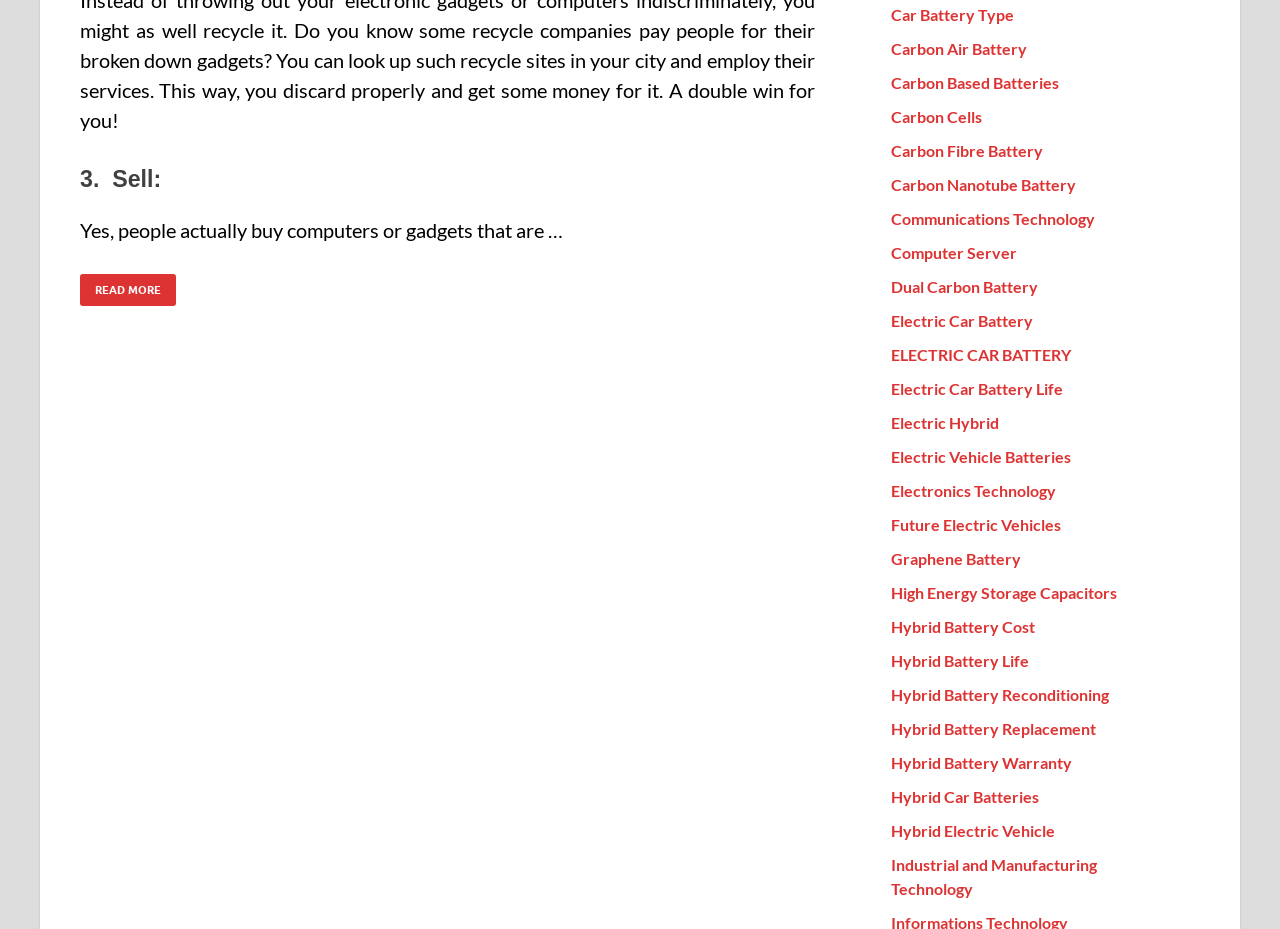Determine the coordinates of the bounding box for the clickable area needed to execute this instruction: "Learn about carbon air battery".

[0.696, 0.042, 0.802, 0.063]